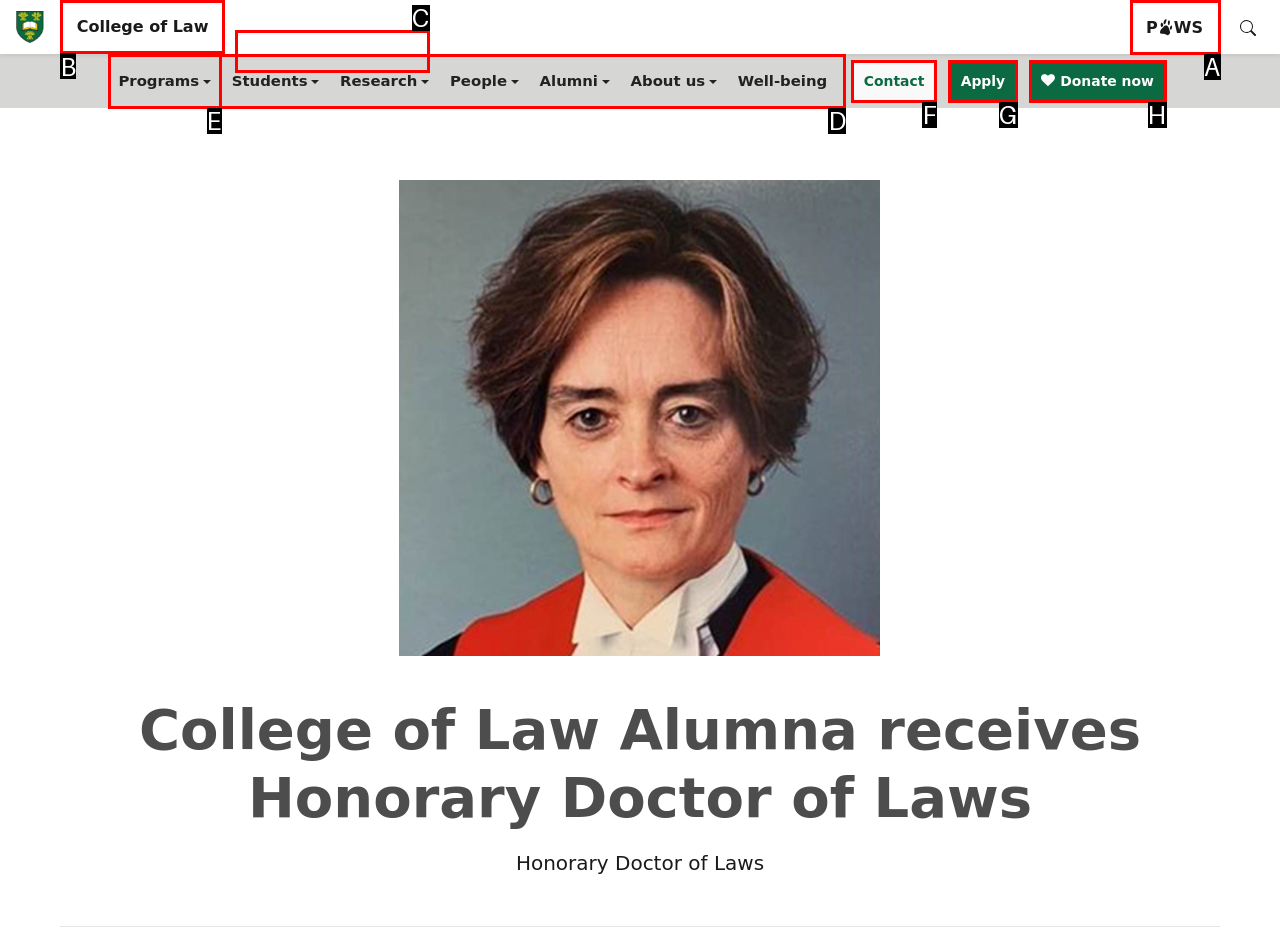Identify the HTML element I need to click to complete this task: Donate now Provide the option's letter from the available choices.

H